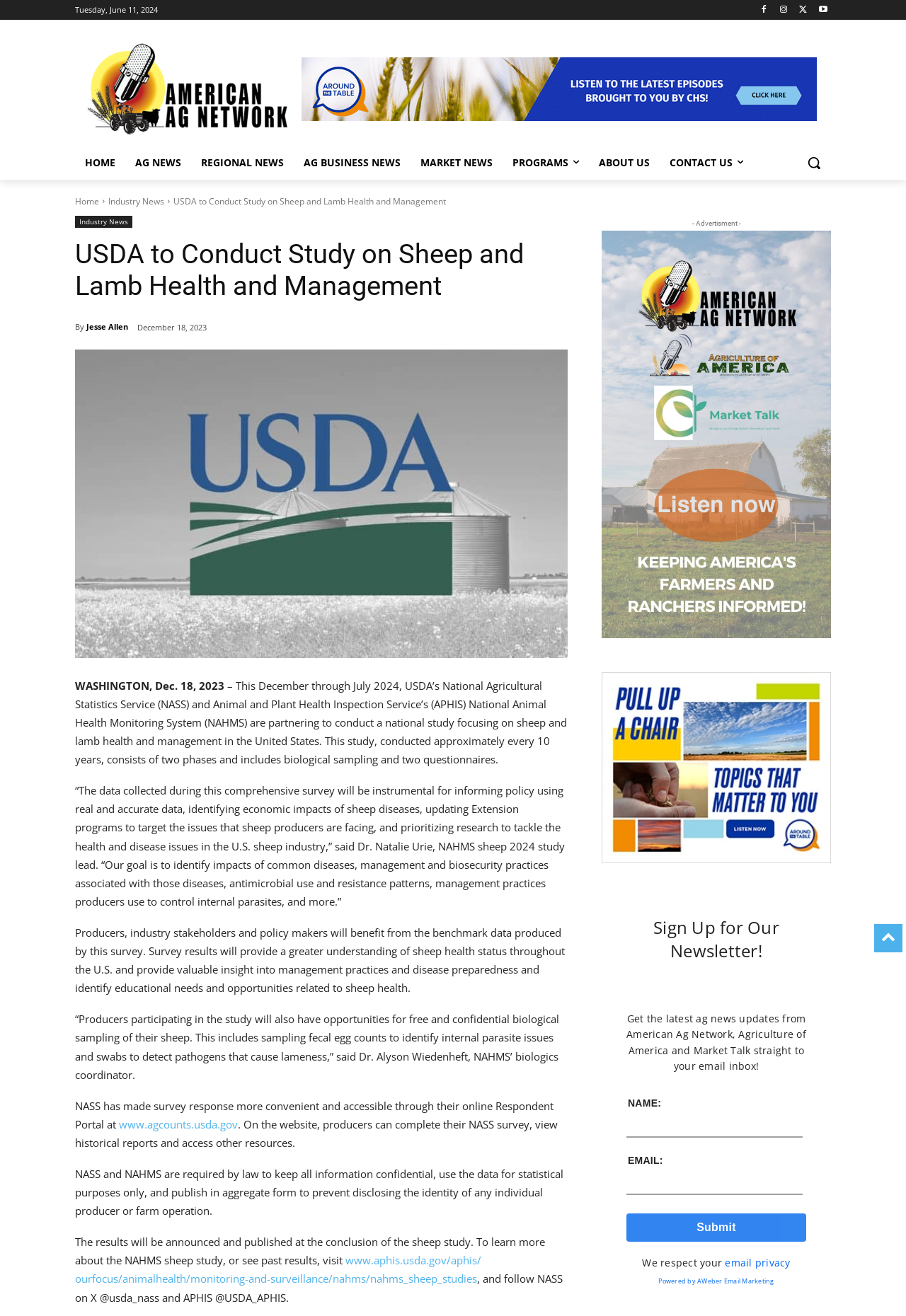Identify the bounding box coordinates of the region I need to click to complete this instruction: "Sign up for the newsletter".

[0.691, 0.846, 0.886, 0.865]